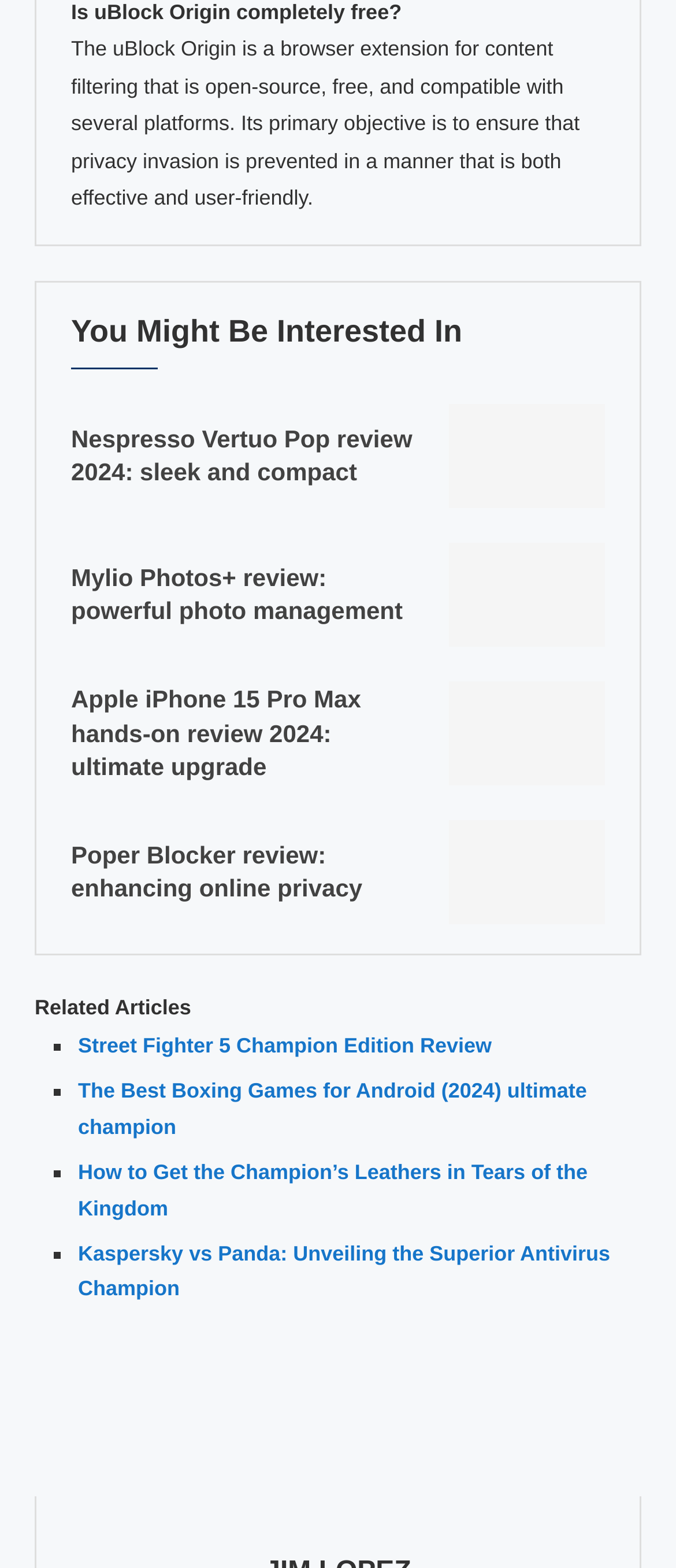What is the primary objective of uBlock Origin?
Answer the question with just one word or phrase using the image.

Prevent privacy invasion